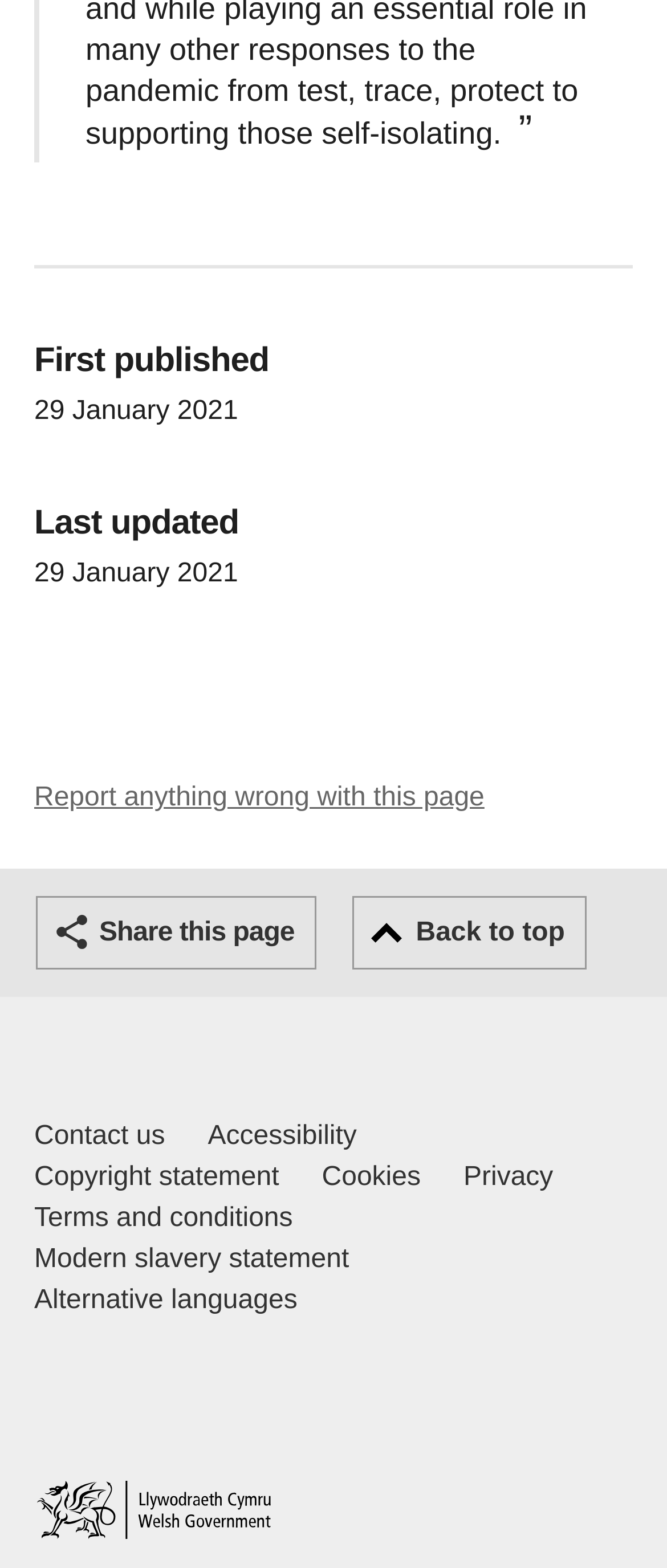Please identify the bounding box coordinates of where to click in order to follow the instruction: "Report anything wrong with this page".

[0.051, 0.5, 0.726, 0.518]